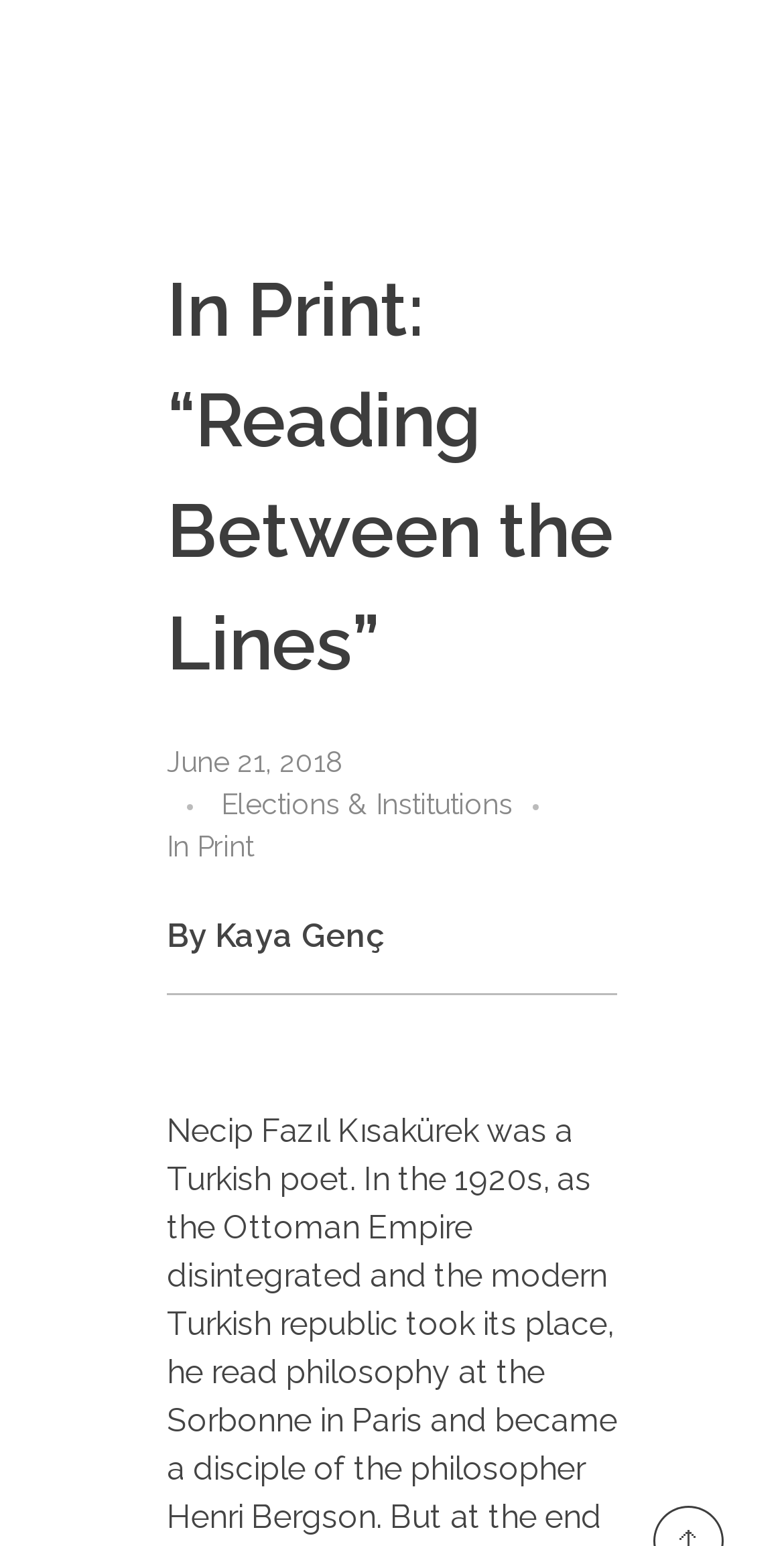Describe the entire webpage, focusing on both content and design.

The webpage appears to be an article or blog post with a focus on Turkish politics. The title "In Print: “Reading Between the Lines”" is prominently displayed at the top of the page, with the date "June 21, 2018" written below it. 

To the right of the title, there are two links: "Elections & Institutions" and "In Print". The author's name, "Kaya Genç", is written below the title and date. 

A horizontal separator line divides the top section from the rest of the content. Below the separator, there is a brief mention of "Necip F", which may be a reference to a person or a quote. 

The article's content is not fully described in the accessibility tree, but the meta description suggests that it may be about Turkish President Recep Tayyip Erdoğan's vision or policies.